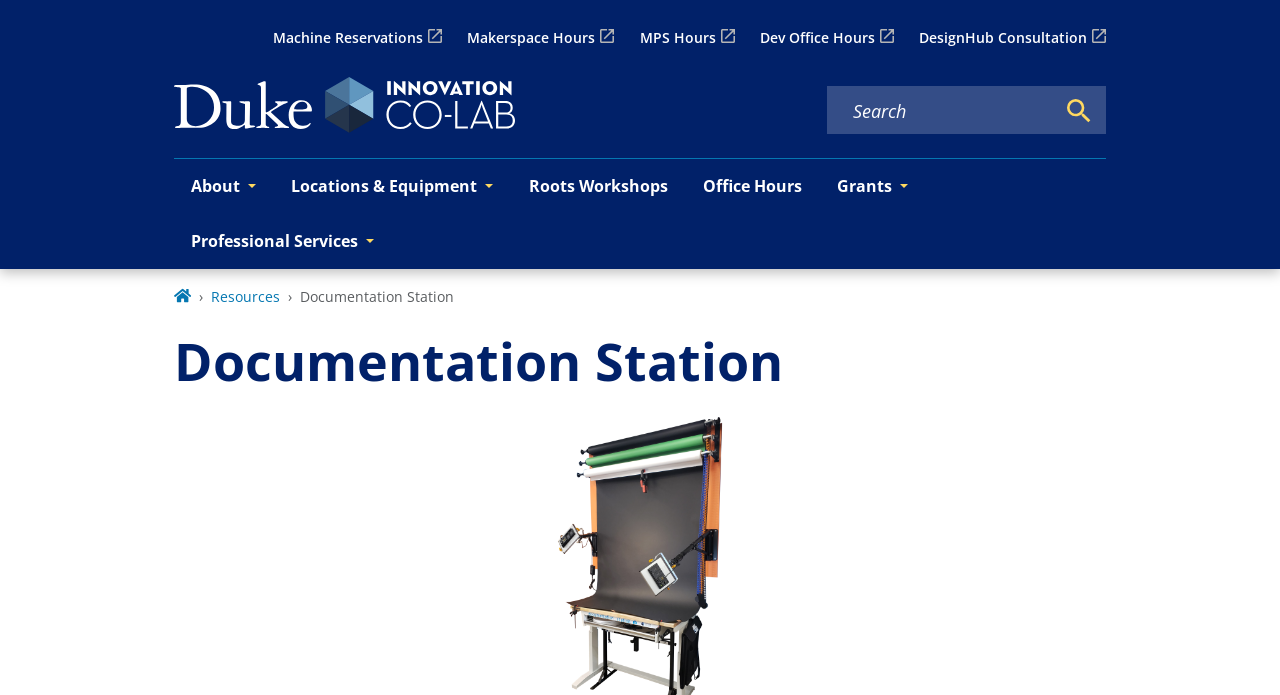Provide the bounding box coordinates for the area that should be clicked to complete the instruction: "Click on Search button".

[0.823, 0.128, 0.864, 0.191]